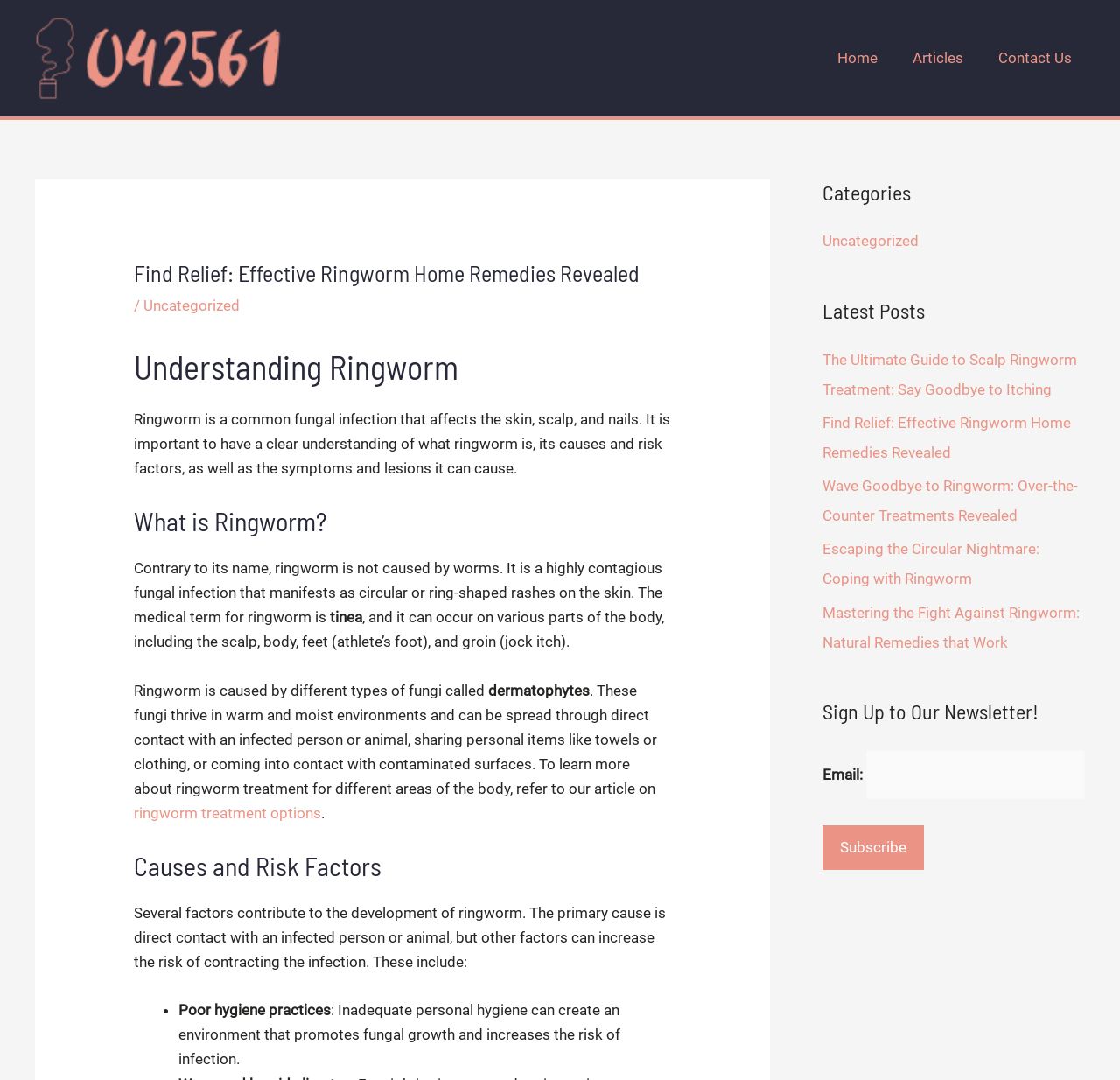Pinpoint the bounding box coordinates of the element that must be clicked to accomplish the following instruction: "Subscribe to the newsletter". The coordinates should be in the format of four float numbers between 0 and 1, i.e., [left, top, right, bottom].

[0.734, 0.764, 0.825, 0.806]